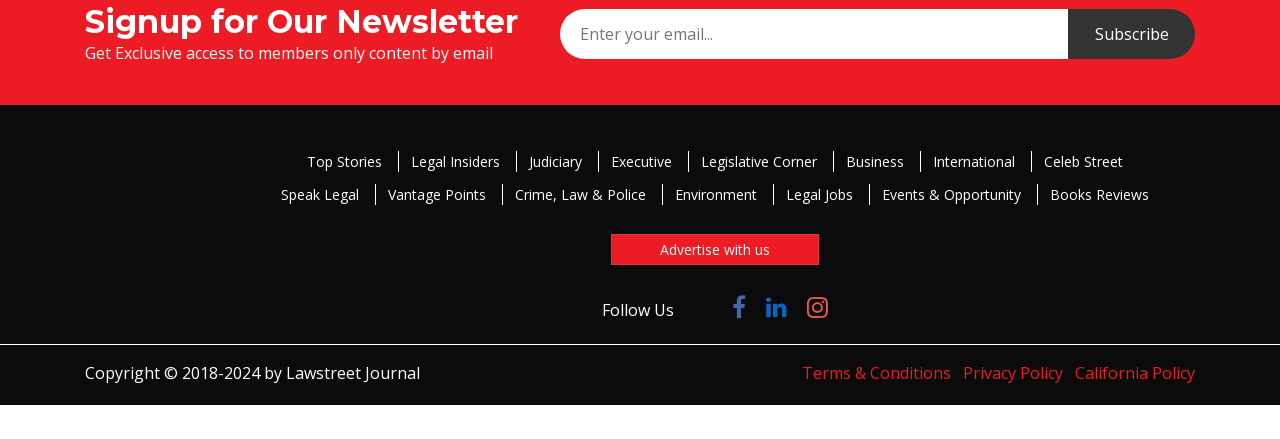Please provide a comprehensive answer to the question based on the screenshot: What is the year range of the copyright?

The StaticText element with the text 'Copyright © 2018-2024 by Lawstreet Journal' indicates that the copyright year range is from 2018 to 2024.